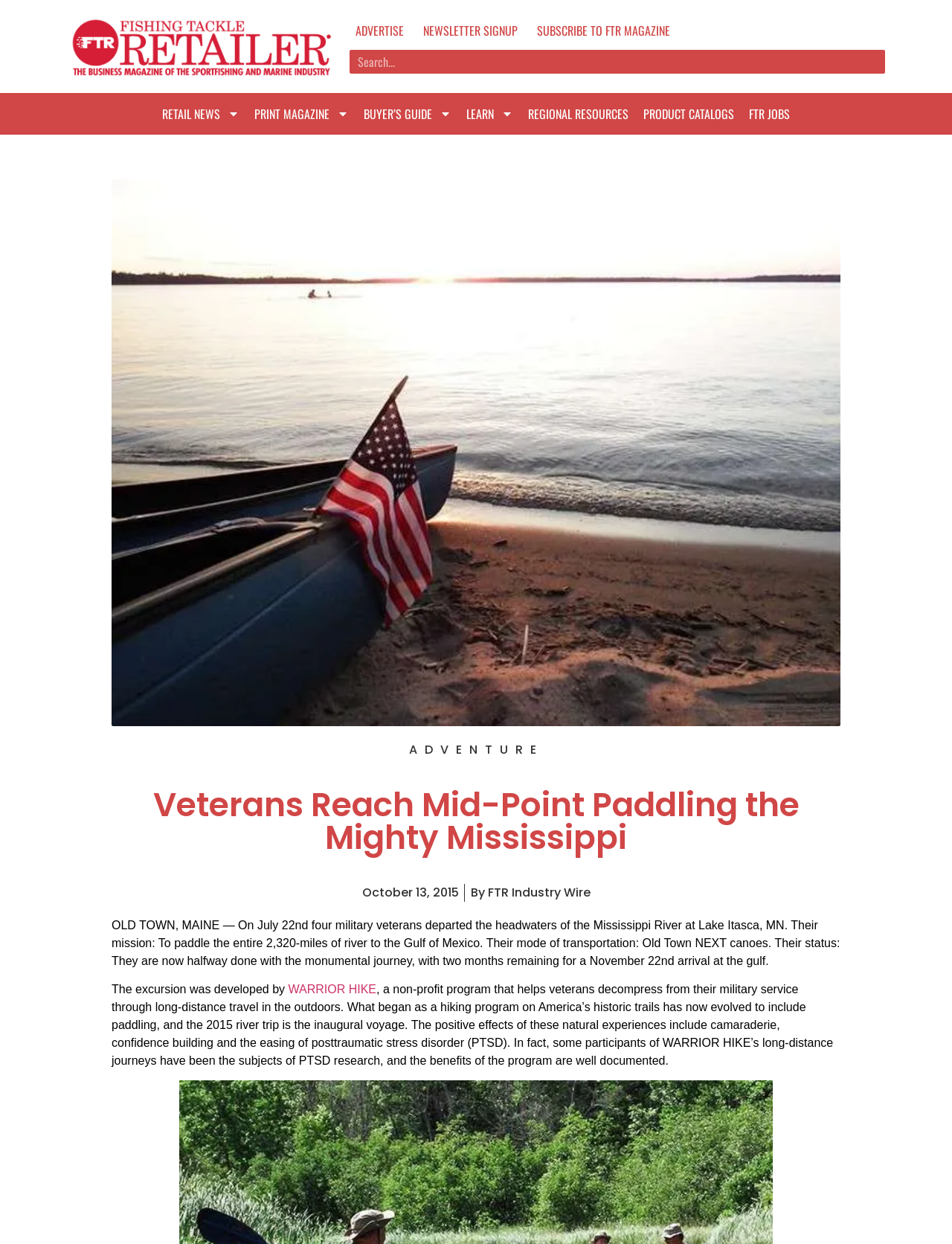Explain the webpage in detail.

The webpage appears to be an article from a magazine, specifically from the sportfishing industry. At the top, there are several links and a search bar, including options to advertise, sign up for a newsletter, and subscribe to the magazine. Below this, there are multiple links to different sections of the website, such as retail news, print magazine, buyer's guide, and more, each accompanied by a small image.

The main article begins with a heading that reads "Veterans Reach Mid-Point Paddling the Mighty Mississippi". Below this, there is a static text element that reads "ADVENTURE". The article itself is divided into paragraphs, with the first paragraph describing a group of military veterans who embarked on a journey to paddle the entire length of the Mississippi River. The text explains that they are now halfway through their journey and are expected to reach the Gulf of Mexico by November 22nd.

The article continues, explaining that the excursion was developed by a non-profit program called WARRIOR HIKE, which aims to help veterans decompress from their military service through long-distance travel in the outdoors. The program has evolved to include paddling, and the current river trip is the inaugural voyage. The text also mentions the positive effects of these natural experiences, including camaraderie, confidence building, and the easing of posttraumatic stress disorder (PTSD).